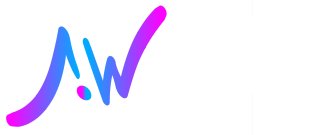What is Adam Walsworth's expertise in?
From the image, respond using a single word or phrase.

Content delivery networks and web accessibility